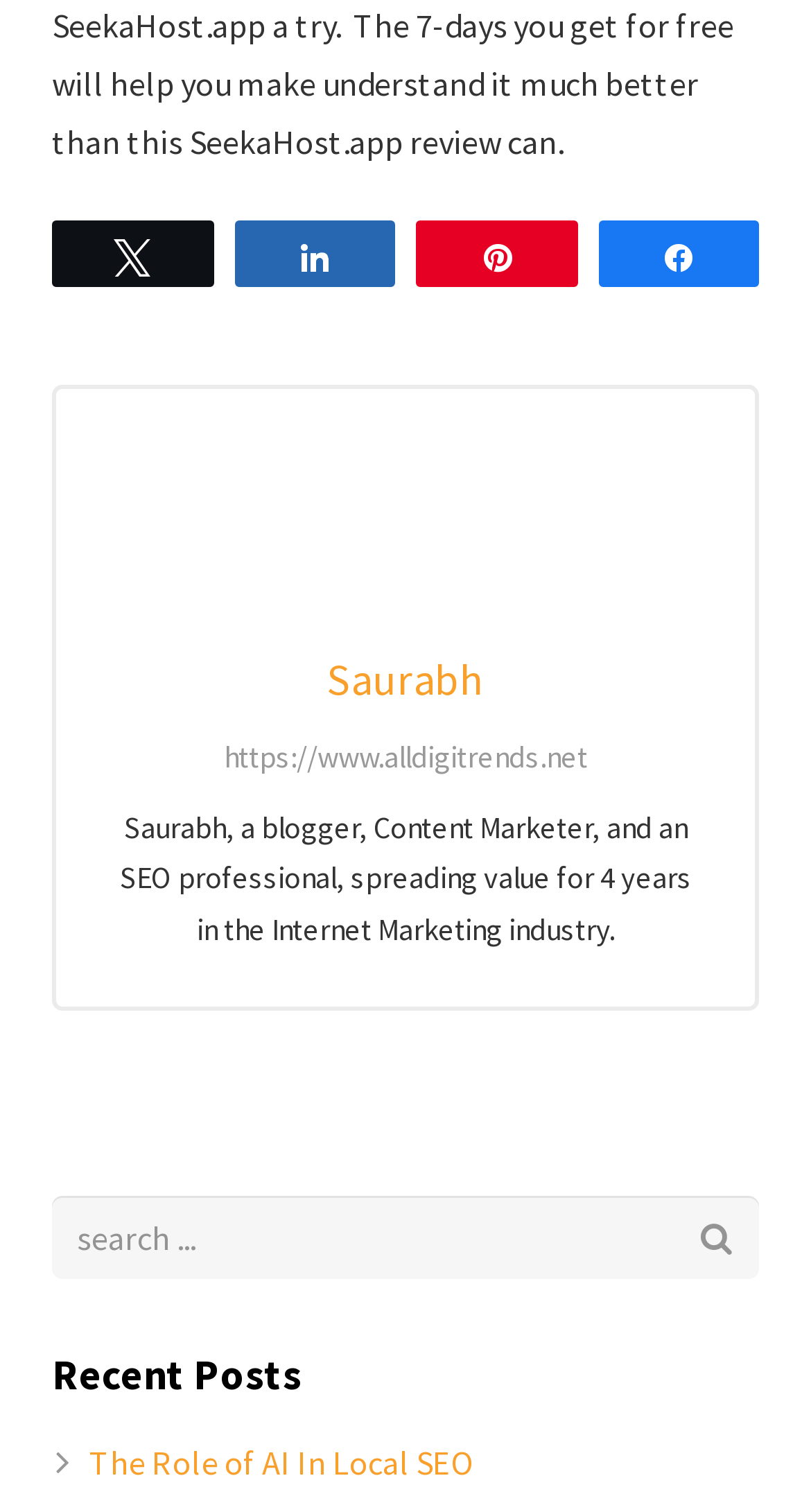Identify the bounding box coordinates for the UI element described as follows: "name="s" placeholder="search ..."". Ensure the coordinates are four float numbers between 0 and 1, formatted as [left, top, right, bottom].

[0.064, 0.792, 0.936, 0.847]